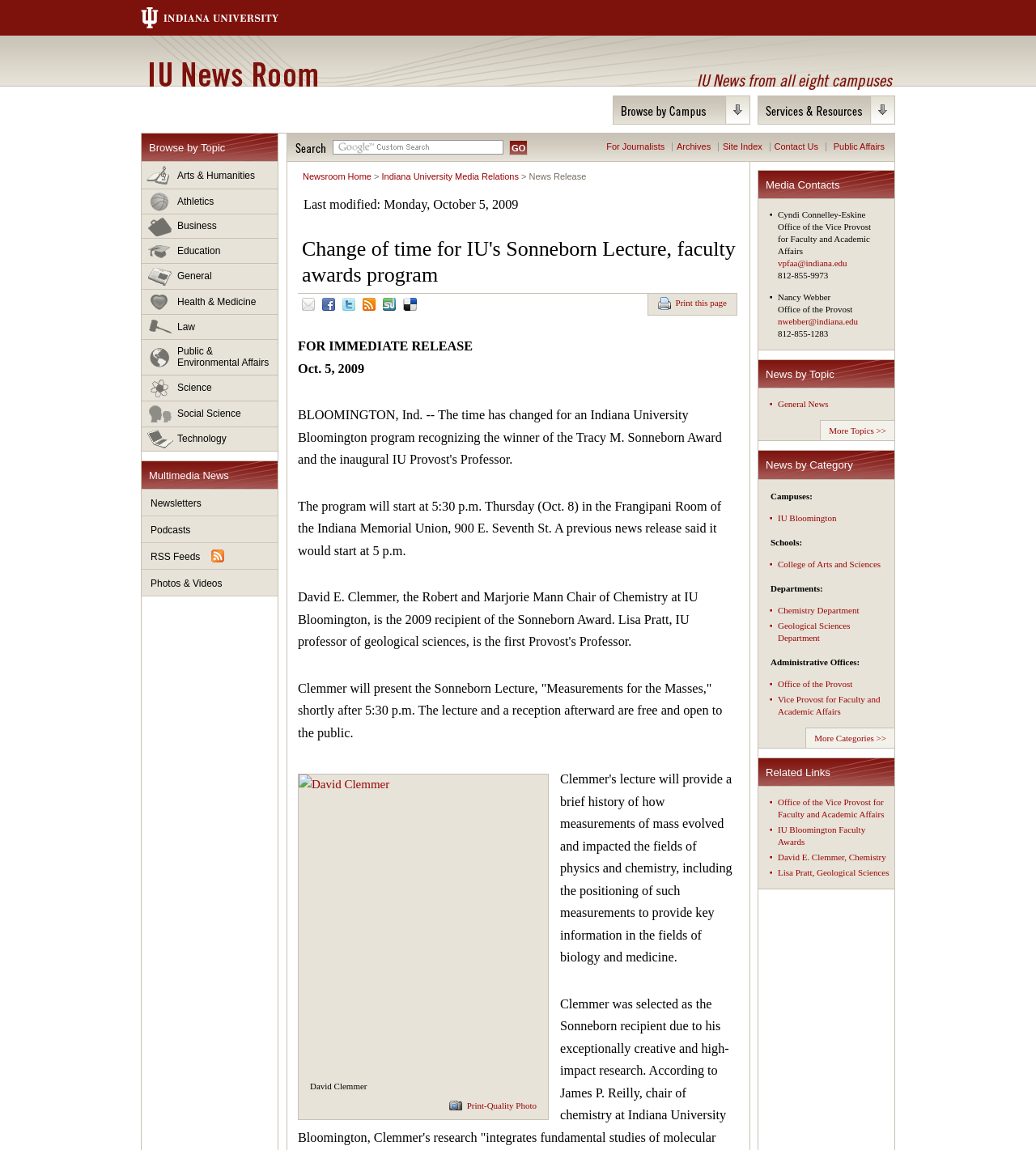What is the name of the person presenting the Sonneborn Lecture?
Look at the image and provide a short answer using one word or a phrase.

David Clemmer